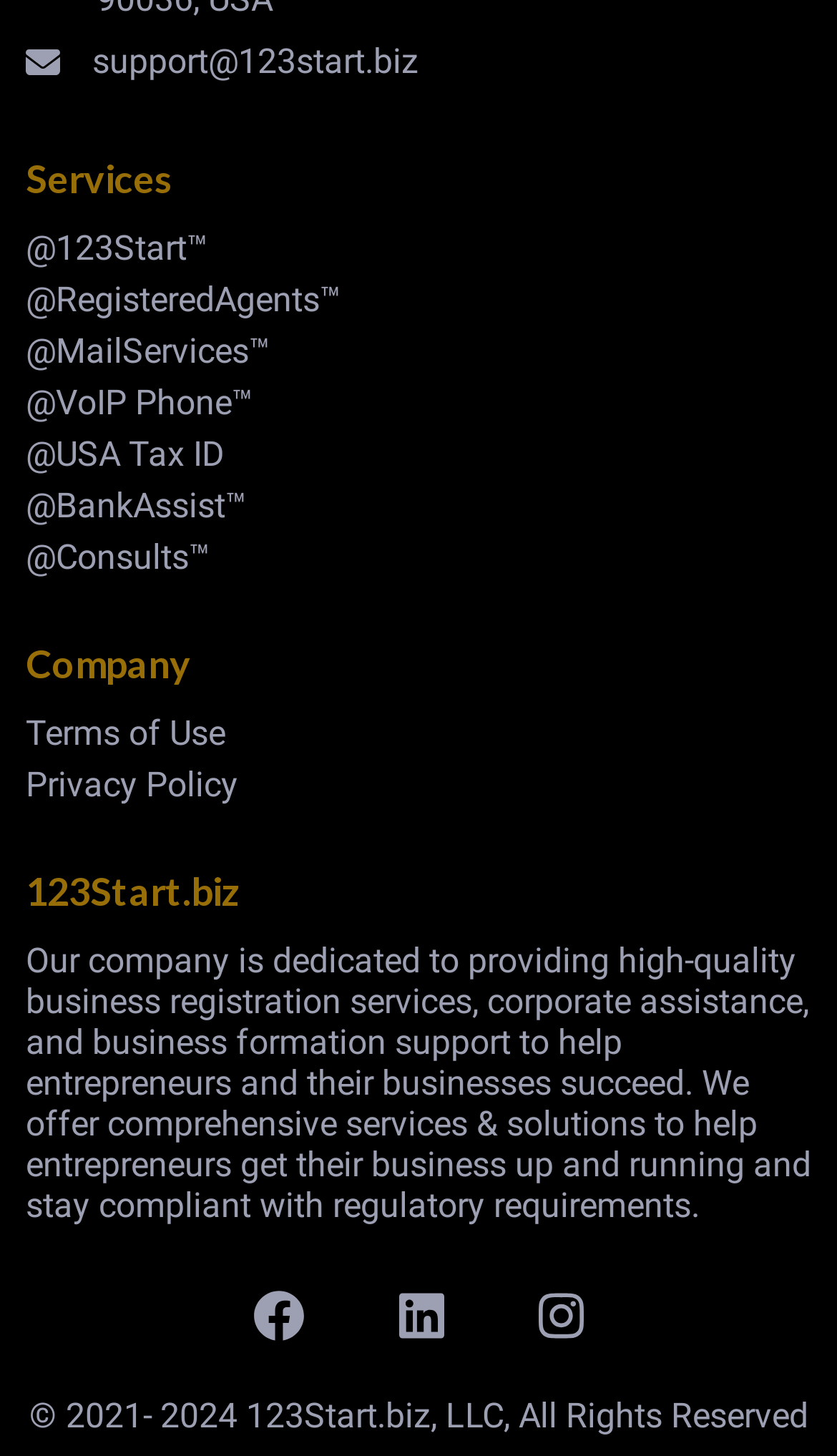Please provide the bounding box coordinates for the element that needs to be clicked to perform the following instruction: "Visit Facebook page". The coordinates should be given as four float numbers between 0 and 1, i.e., [left, top, right, bottom].

[0.303, 0.895, 0.364, 0.923]